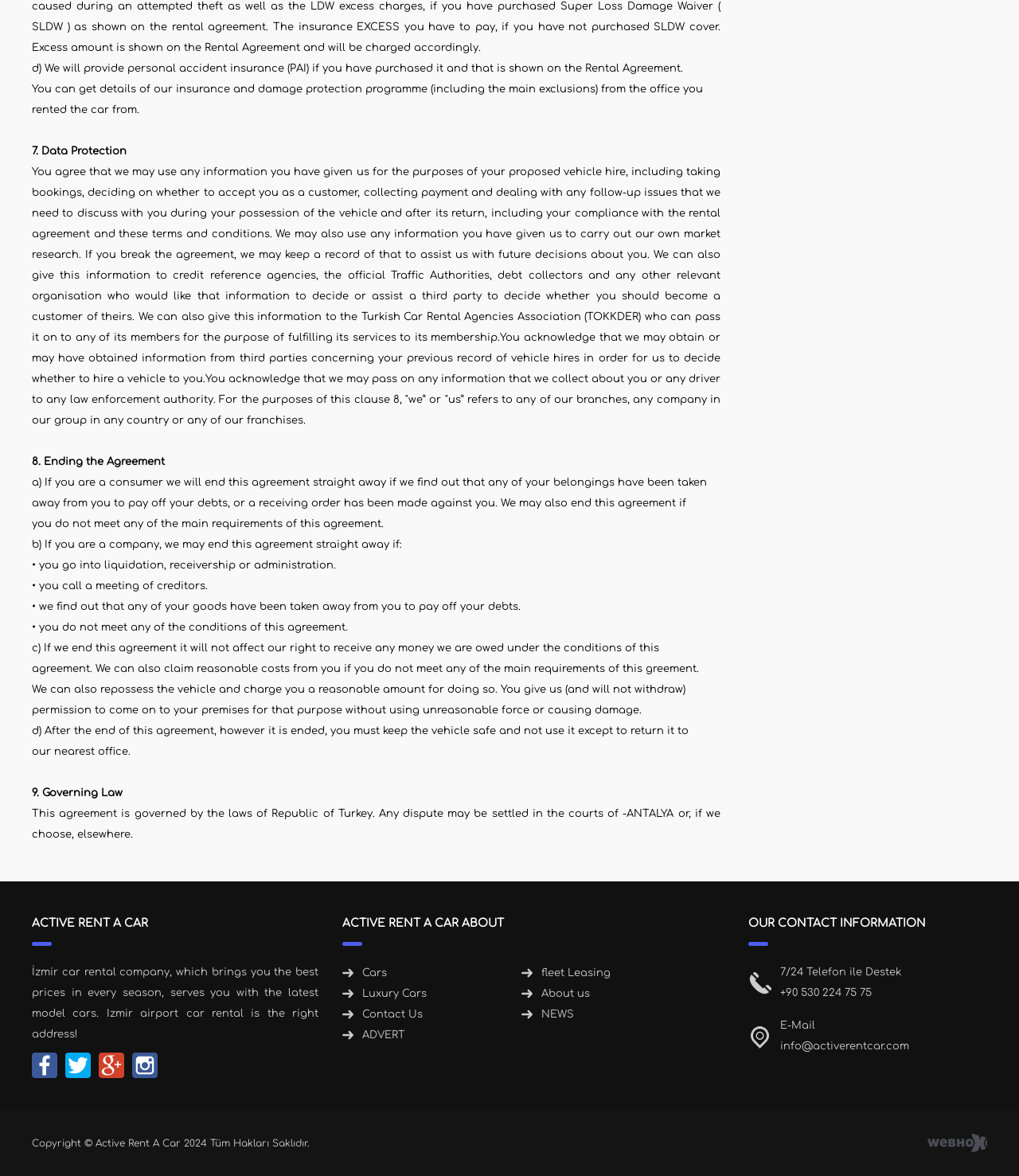What is the purpose of collecting customer information?
Refer to the image and provide a one-word or short phrase answer.

Market research and decision-making